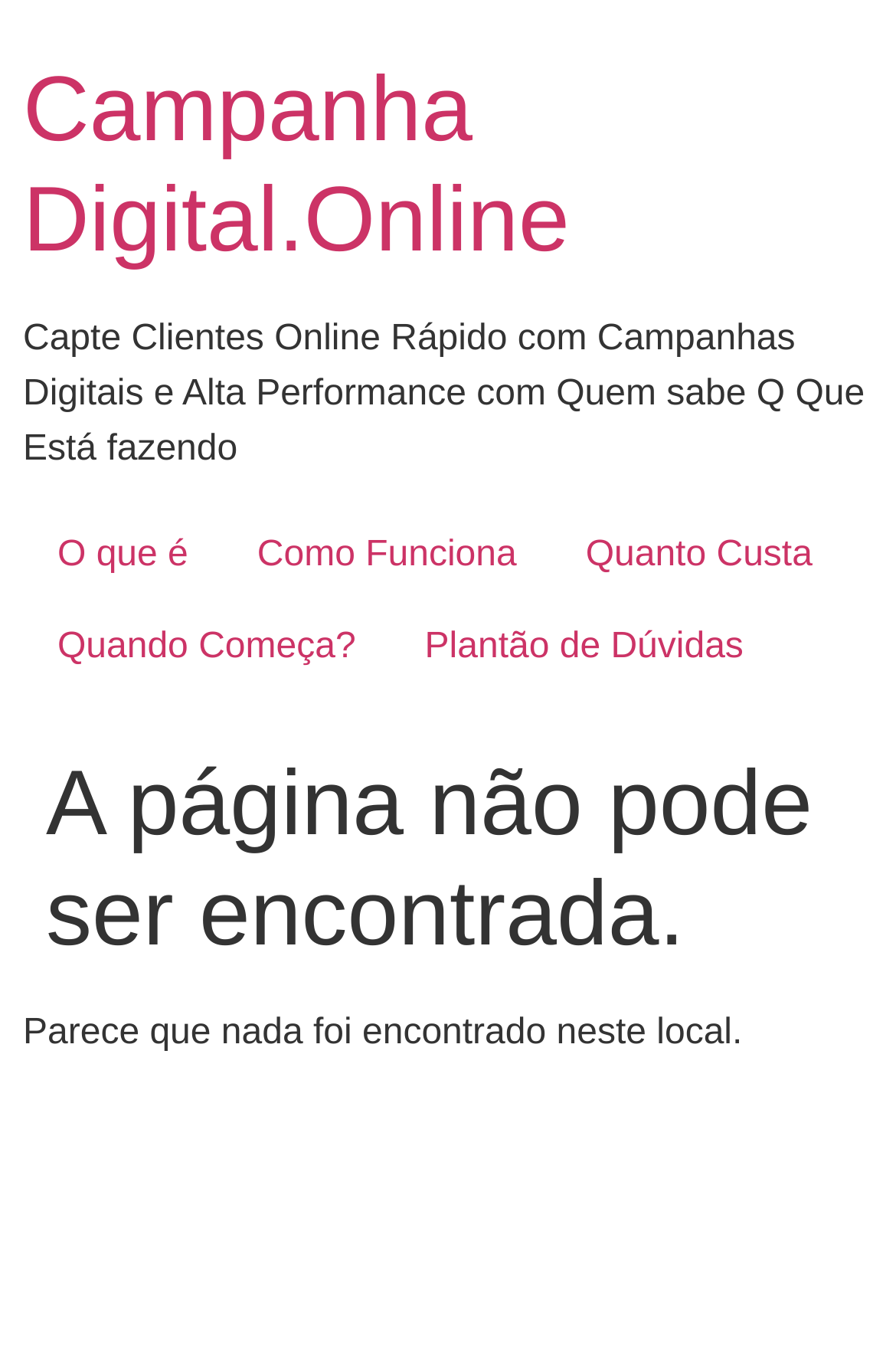Provide the bounding box coordinates for the UI element described in this sentence: "Plantão de Dúvidas". The coordinates should be four float values between 0 and 1, i.e., [left, top, right, bottom].

[0.436, 0.442, 0.868, 0.509]